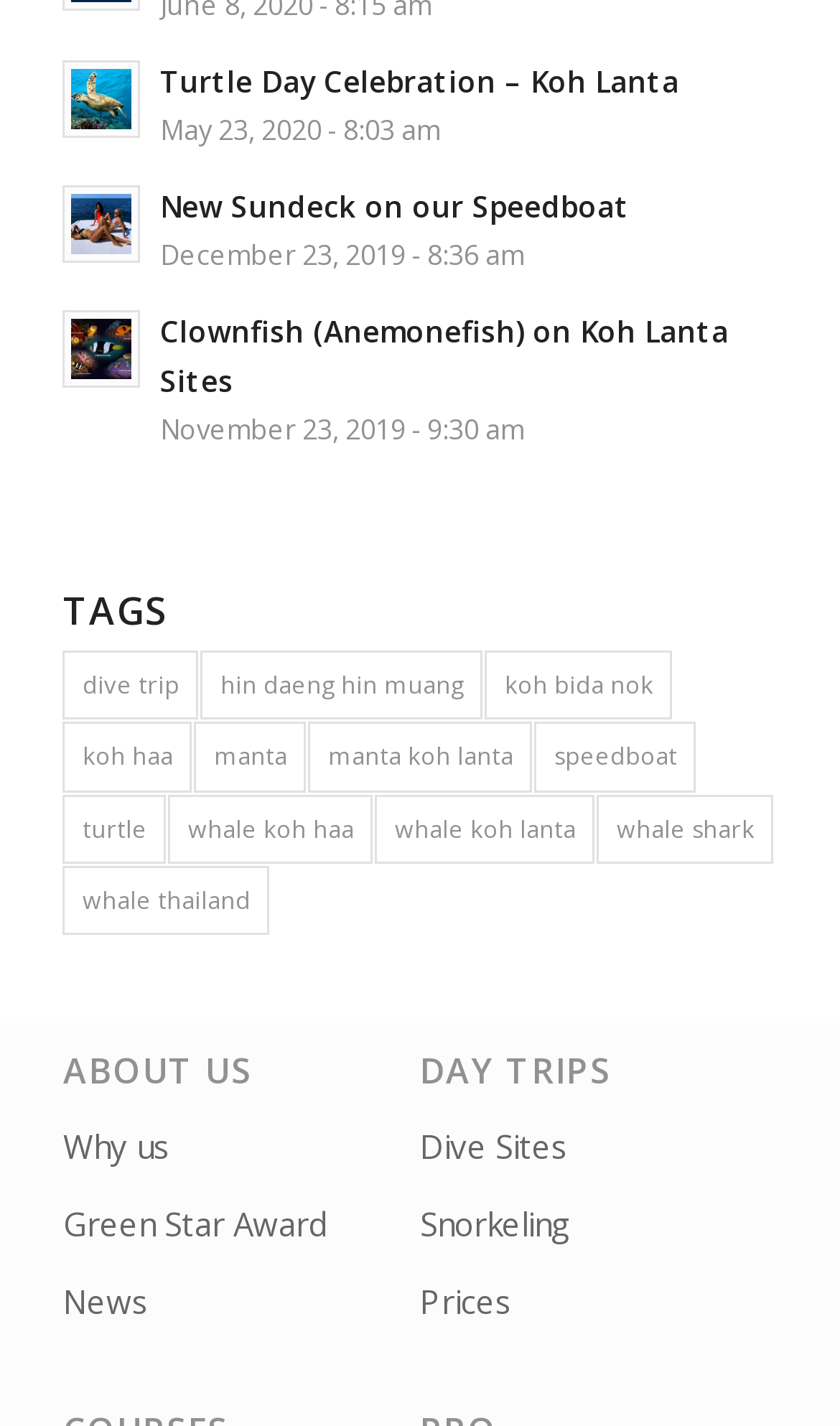Find the bounding box coordinates for the element that must be clicked to complete the instruction: "Check the prices for day trips". The coordinates should be four float numbers between 0 and 1, indicated as [left, top, right, bottom].

[0.5, 0.886, 0.925, 0.94]